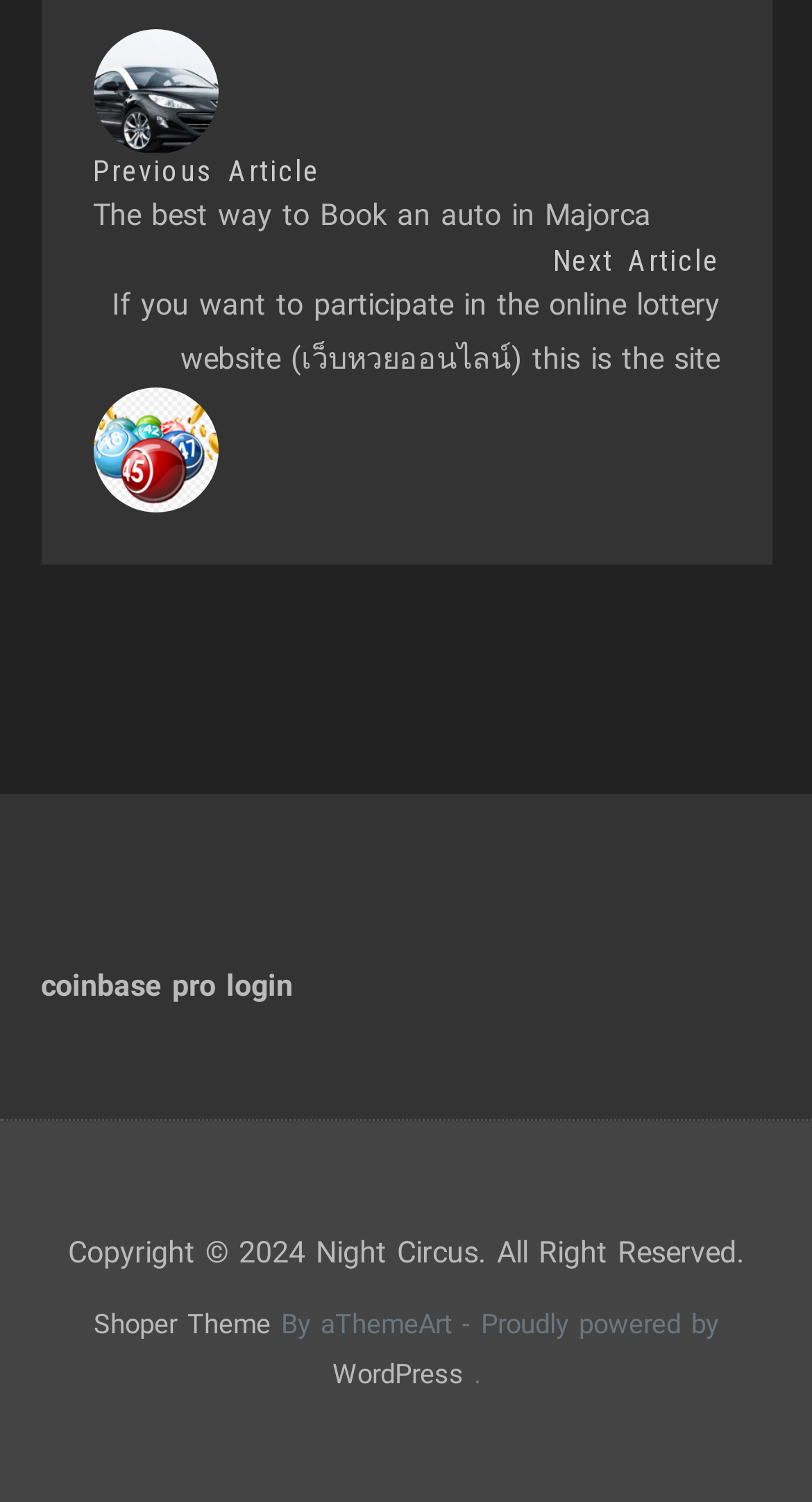Calculate the bounding box coordinates of the UI element given the description: "Shoper Theme".

[0.115, 0.872, 0.333, 0.892]